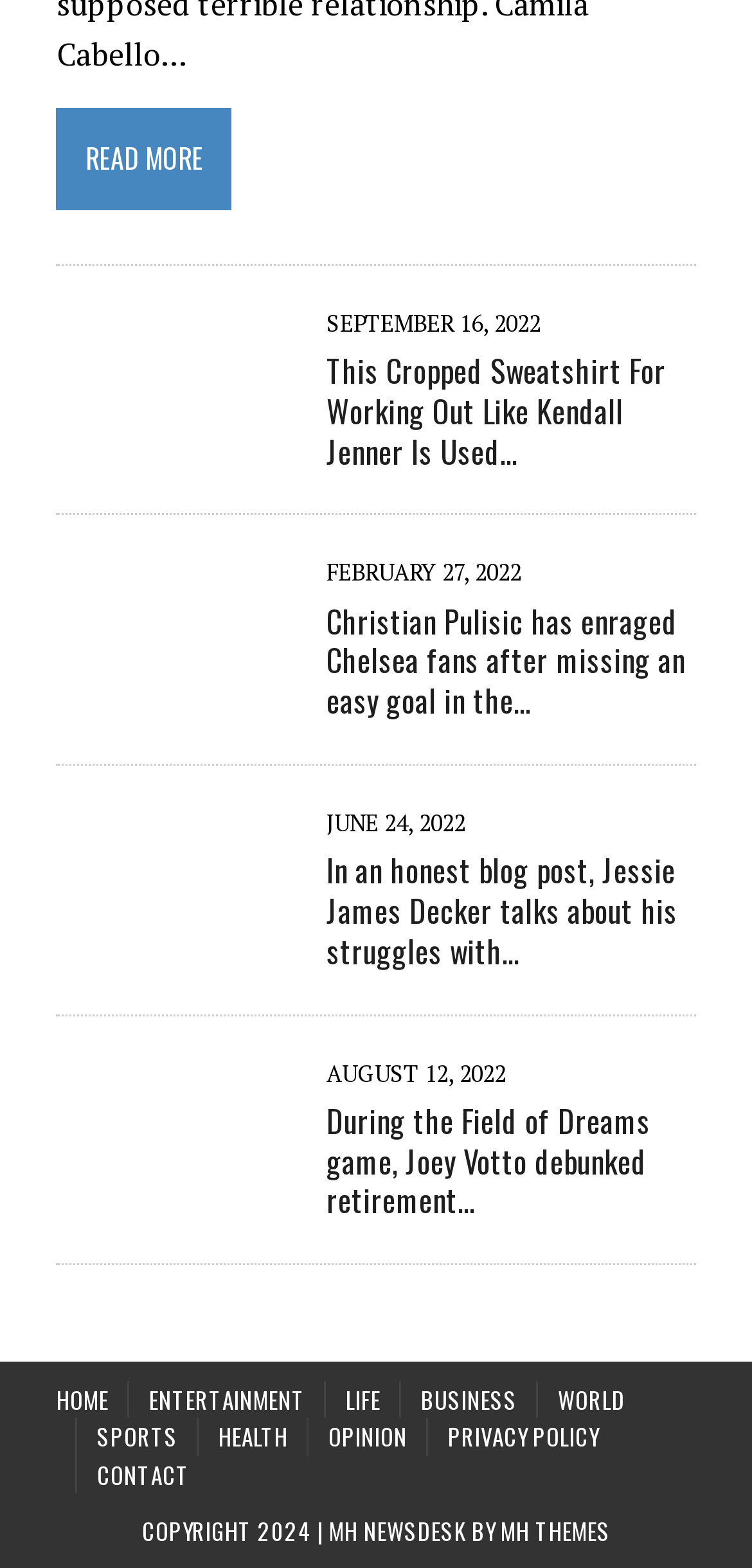Determine the bounding box coordinates of the clickable area required to perform the following instruction: "Go to the home page". The coordinates should be represented as four float numbers between 0 and 1: [left, top, right, bottom].

[0.075, 0.881, 0.144, 0.905]